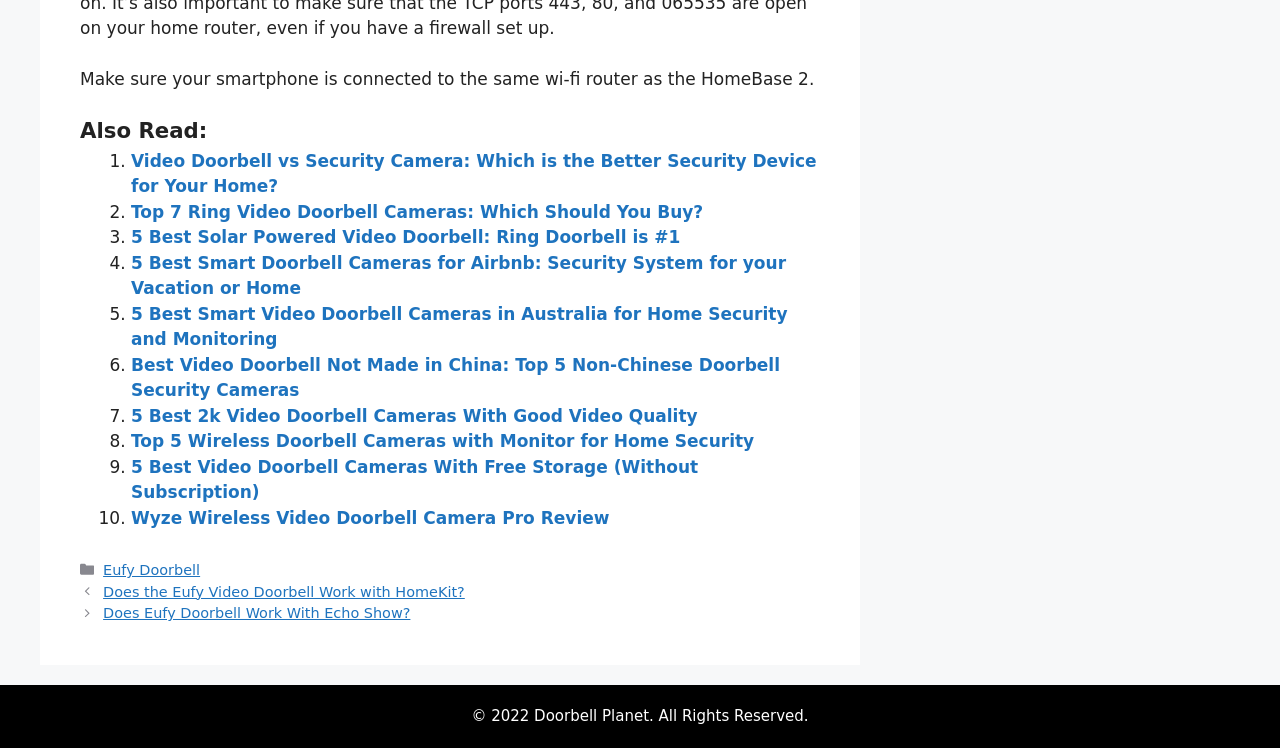Answer succinctly with a single word or phrase:
What is the purpose of the instruction at the top of the page?

Connect smartphone to Wi-Fi